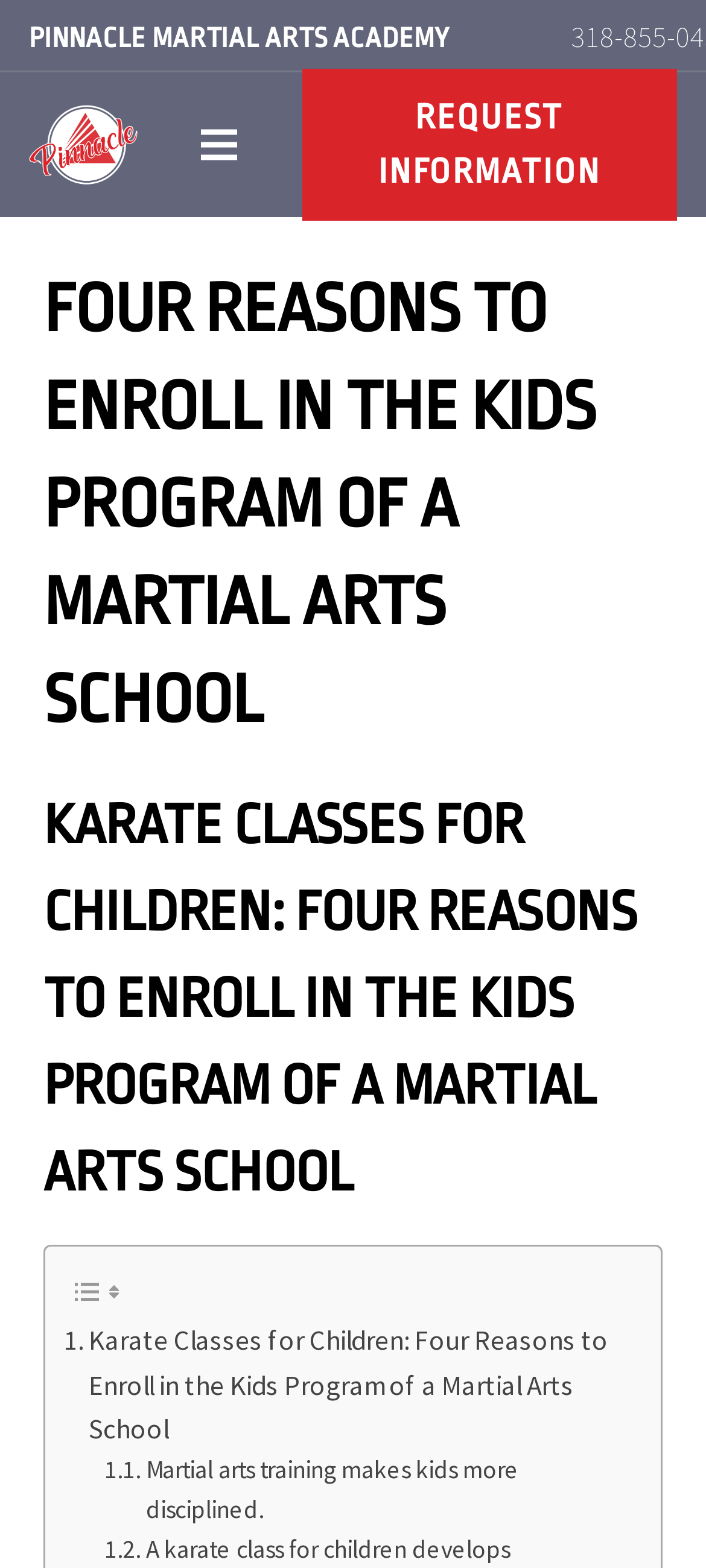Summarize the webpage with intricate details.

The webpage is about karate classes for children and the benefits of enrolling in a martial arts school. At the top left, there is a link to "PINNACLE MARTIAL ARTS ACADEMY" and an image with the same description. Next to it, there is a link to "Louisiana martial arts academy" with an accompanying image. 

On the right side, there is a link to "Menu" and another link to "REQUEST INFORMATION". Below these links, there are two headings that summarize the content of the page: "FOUR REASONS TO ENROLL IN THE KIDS PROGRAM OF A MARTIAL ARTS SCHOOL" and "KARATE CLASSES FOR CHILDREN: FOUR REASONS TO ENROLL IN THE KIDS PROGRAM OF A MARTIAL ARTS SCHOOL". 

Under these headings, there are two small images, followed by a link to the main content of the page, which is an article about karate classes for children. The article is divided into sections, with the first section titled "Martial arts training makes kids more disciplined."